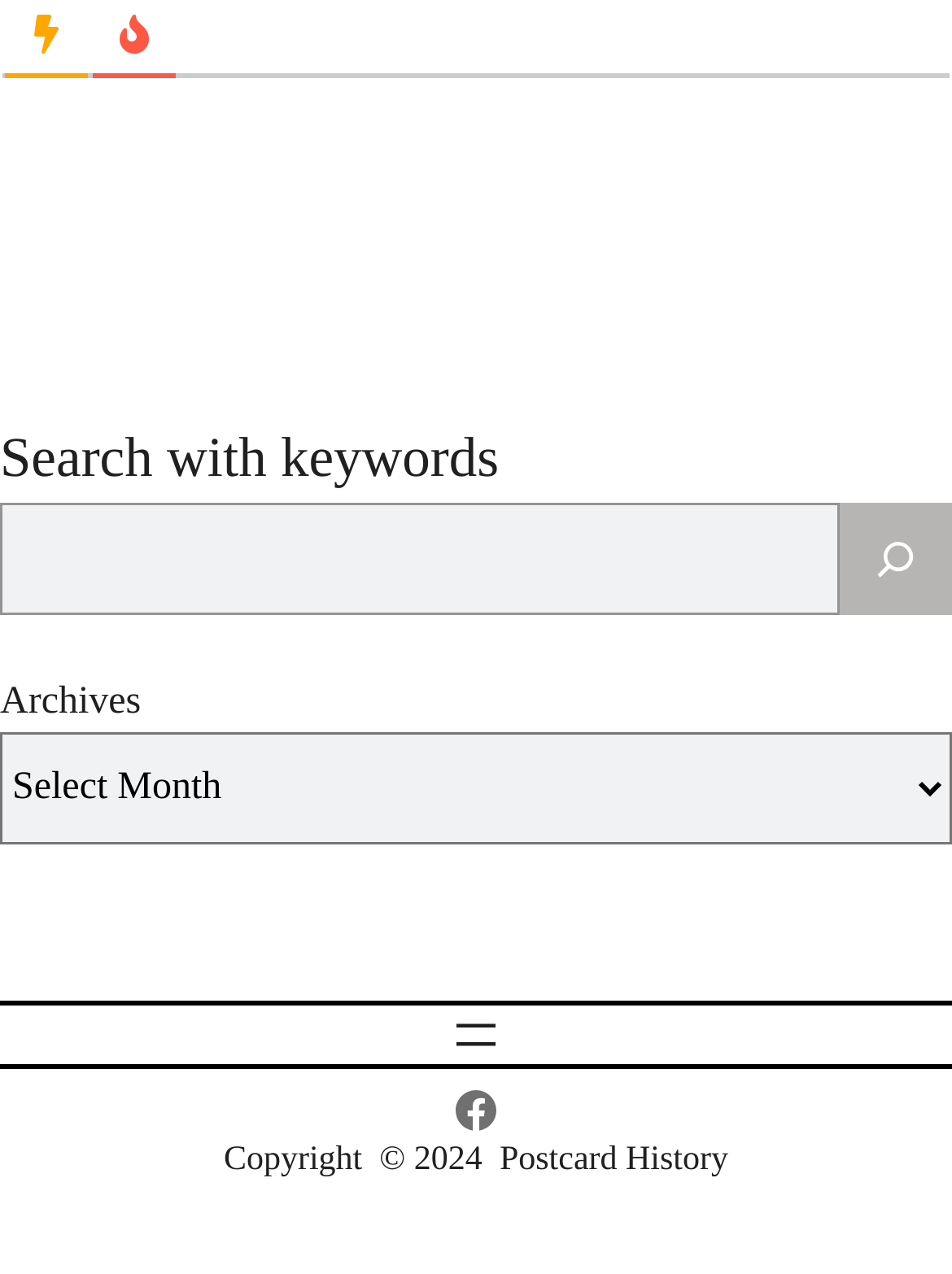Using the element description provided, determine the bounding box coordinates in the format (top-left x, top-left y, bottom-right x, bottom-right y). Ensure that all values are floating point numbers between 0 and 1. Element description: WEDDINGS

None